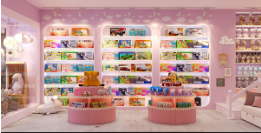Please look at the image and answer the question with a detailed explanation: What shape are the accents on the ceiling?

According to the caption, the ceiling features playful cloud-shaped accents, which adds to the whimsical and inviting atmosphere of the store.